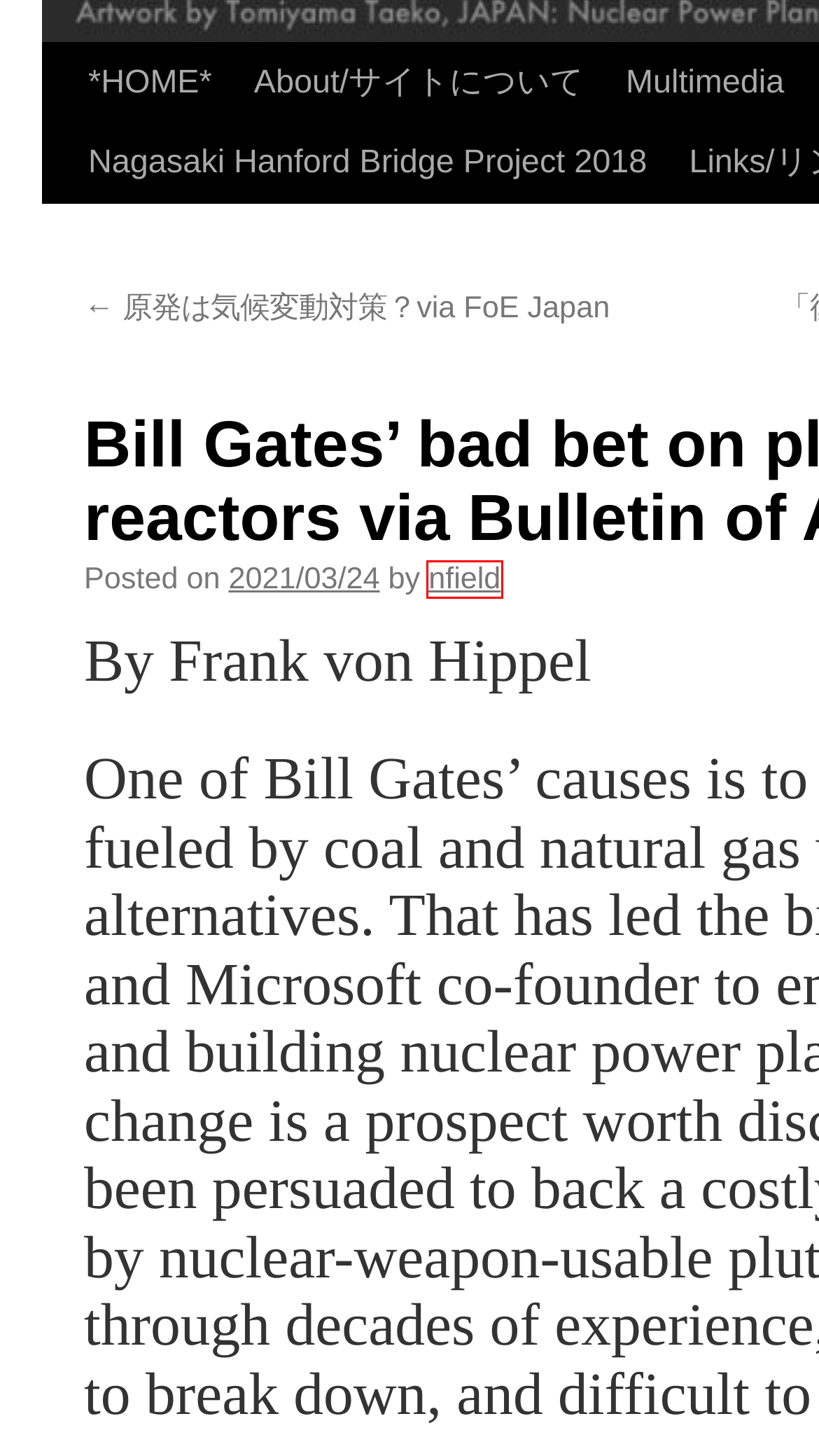Examine the screenshot of a webpage with a red bounding box around a UI element. Select the most accurate webpage description that corresponds to the new page after clicking the highlighted element. Here are the choices:
A. About/サイトについて | The Atomic Age
B. labor | The Atomic Age
C. July | 2021 | The Atomic Age
D. Multimedia | The Atomic Age
E. nfield | The Atomic Age
F. 米国 | The Atomic Age
G. *HOME* | The Atomic Age | Nuclear issues globally
H. 原発は気候変動対策？via FoE Japan | The Atomic Age

E